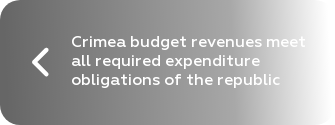Depict the image with a detailed narrative.

This image features a text overlay that states, "Crimea budget revenues meet all required expenditure obligations of the republic." The text is presented in a modern sans-serif font and is positioned prominently, suggesting a focus on the financial health and fiscal responsibility of the Crimea region. The background has a gradient effect, transitioning from a darker shade on the left to a lighter shade on the right, which enhances the visibility of the text. The overall aesthetic aims to convey a sense of stability and assurance regarding the budgetary management within the republic.